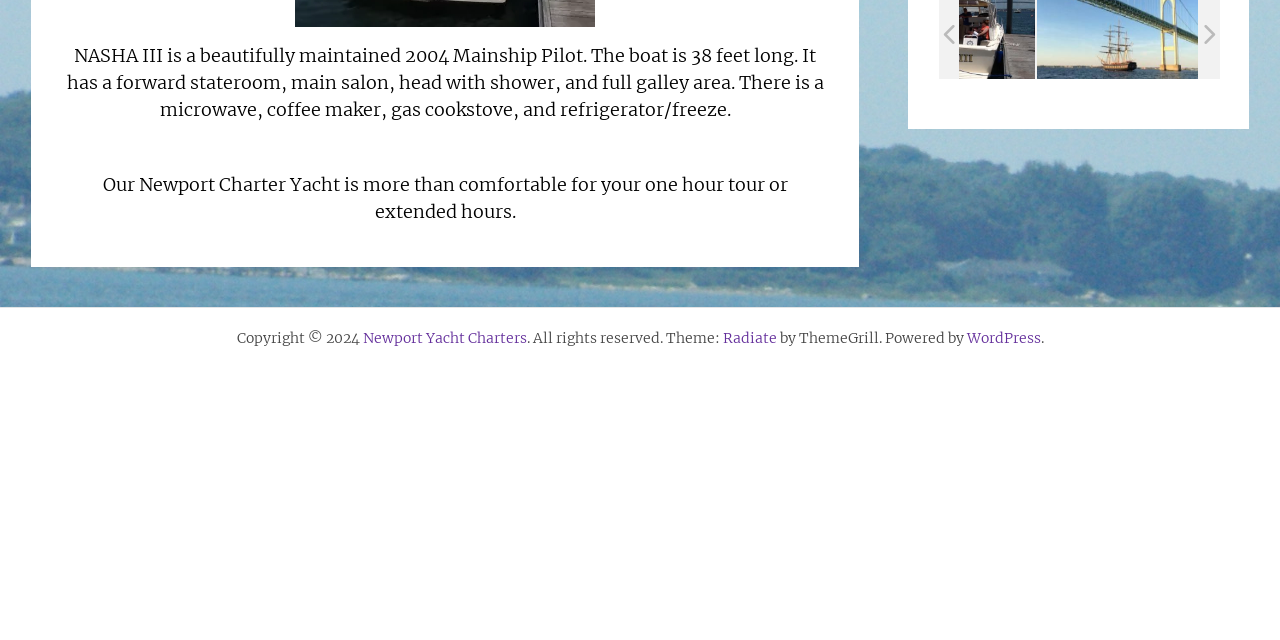Using the provided description WordPress, find the bounding box coordinates for the UI element. Provide the coordinates in (top-left x, top-left y, bottom-right x, bottom-right y) format, ensuring all values are between 0 and 1.

[0.755, 0.514, 0.813, 0.542]